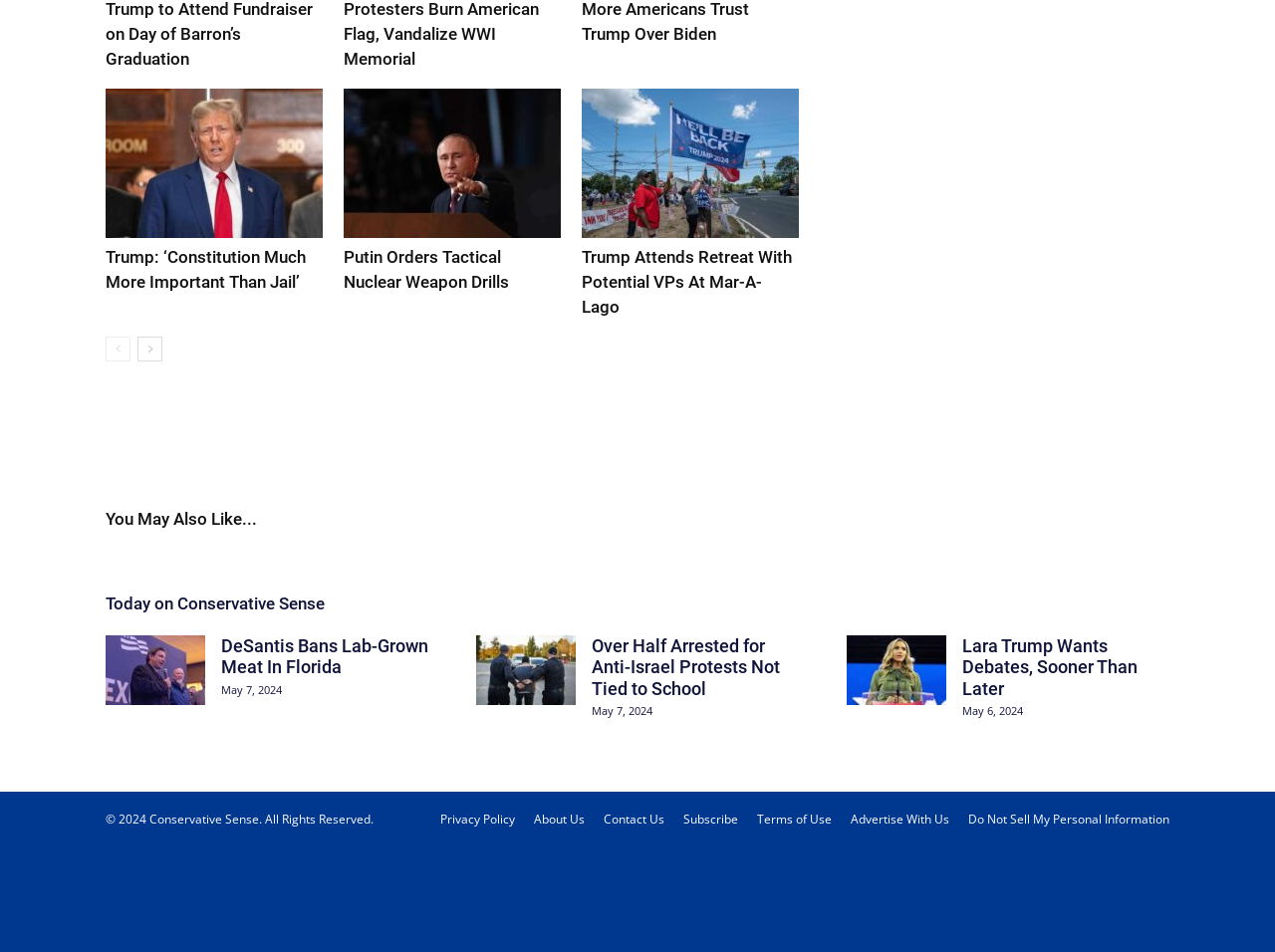Provide the bounding box coordinates of the area you need to click to execute the following instruction: "Read about Putin's orders on tactical nuclear weapon drills".

[0.27, 0.093, 0.44, 0.25]